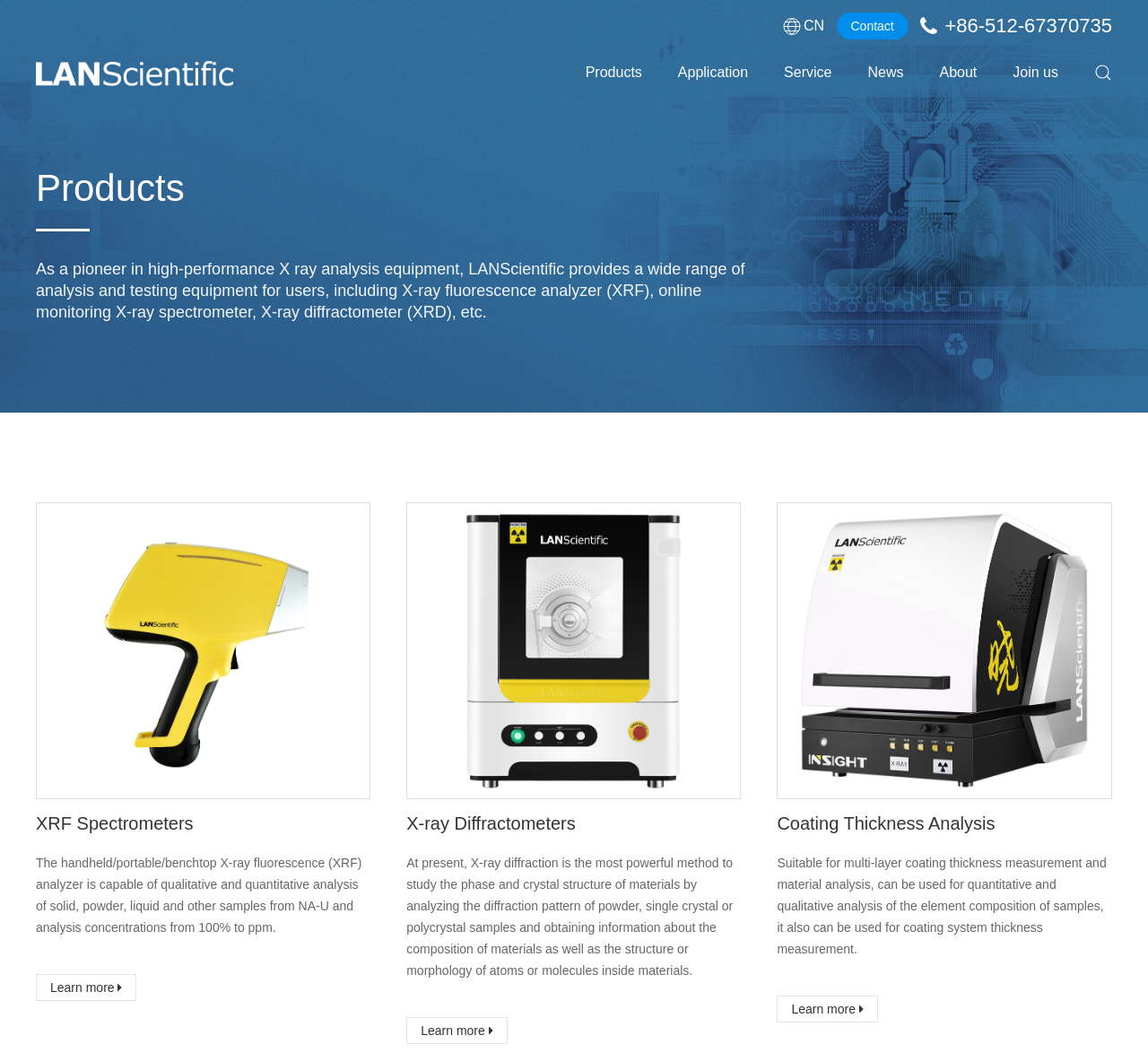Can you provide the bounding box coordinates for the element that should be clicked to implement the instruction: "Explore Coating Thickness Analysis"?

[0.677, 0.945, 0.765, 0.971]